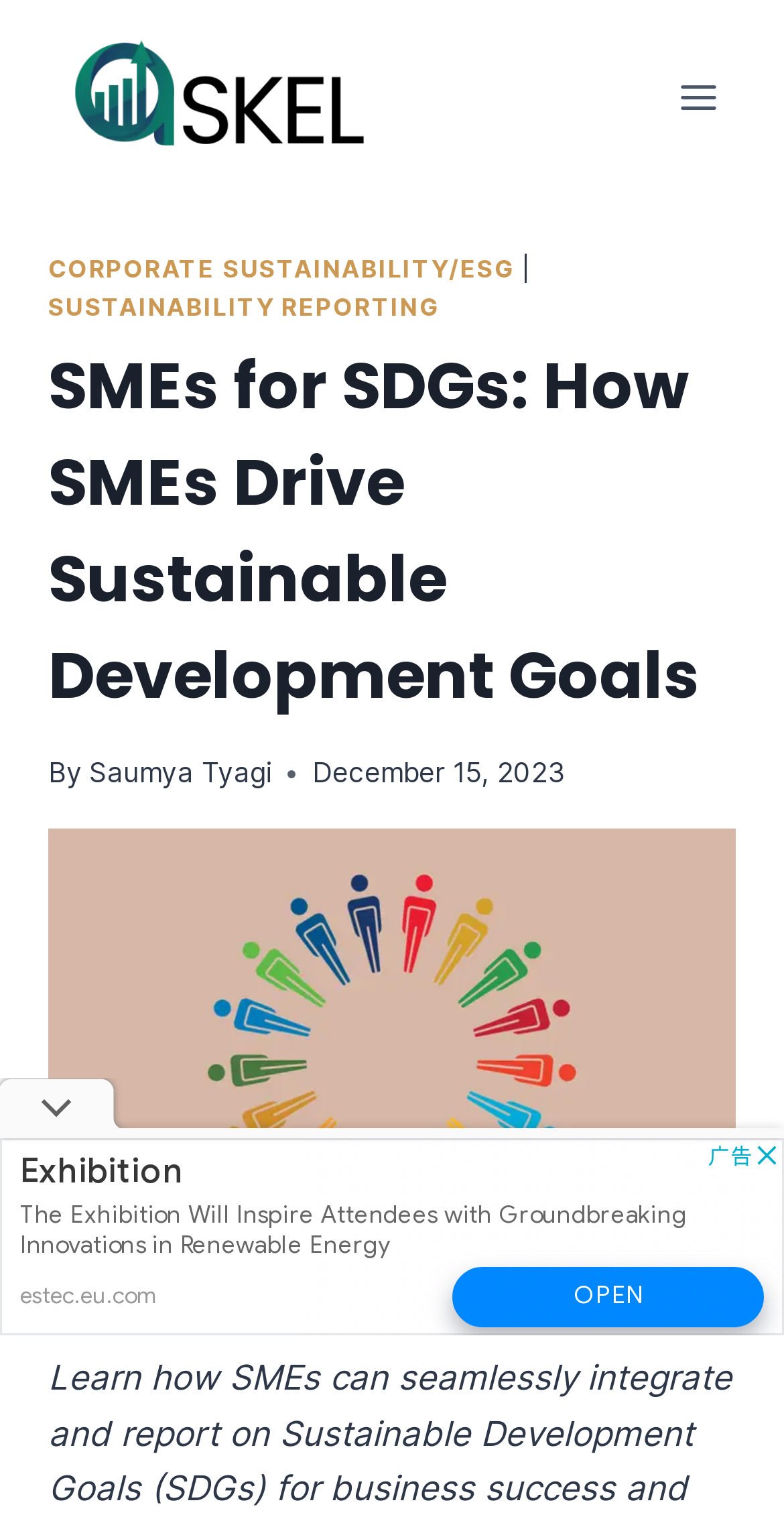Answer the following query with a single word or phrase:
What is the date of the article?

December 15, 2023